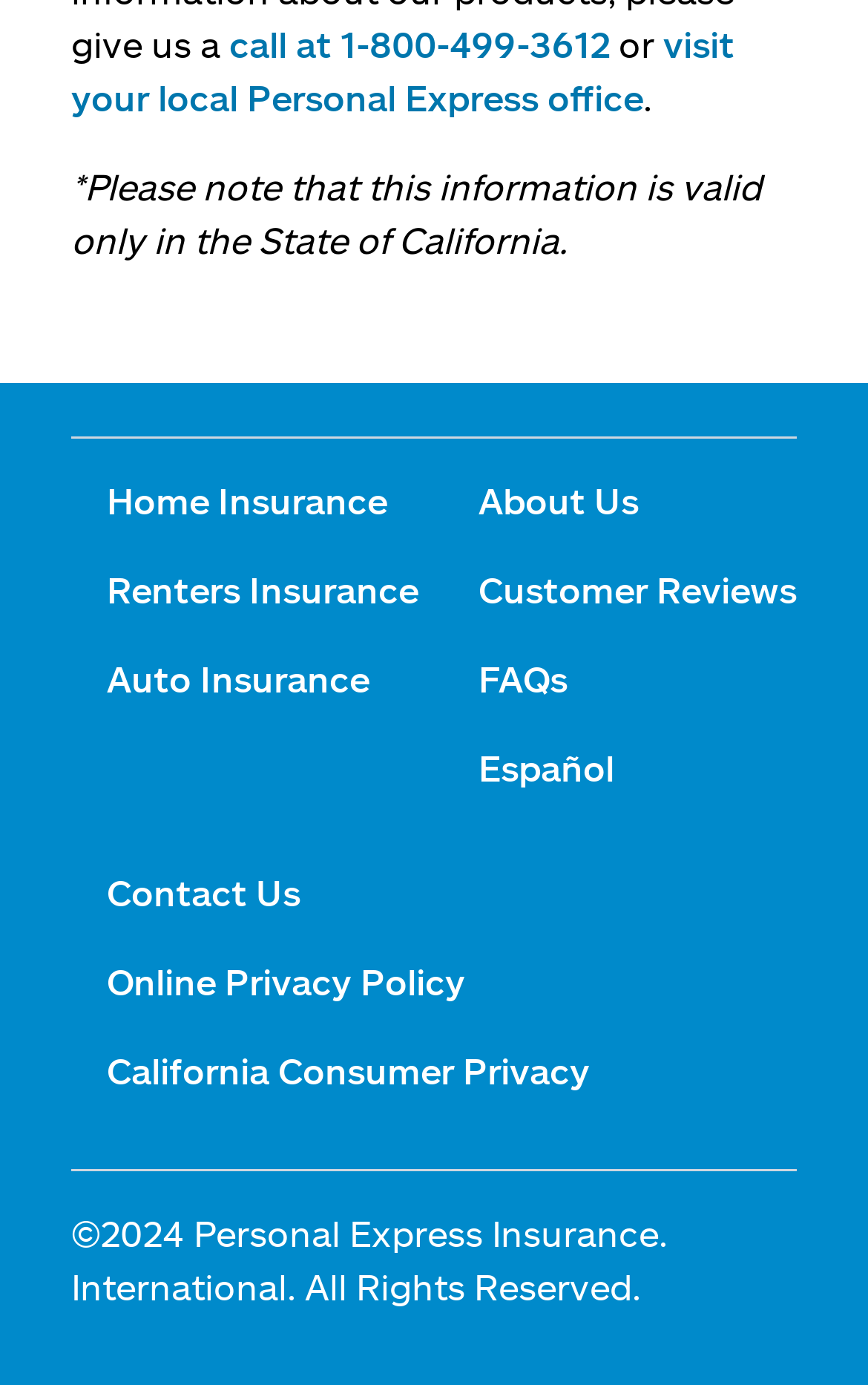What type of insurance is mentioned on this webpage?
Please provide a comprehensive answer based on the contents of the image.

The webpage mentions different types of insurance, including Home Insurance, Renters Insurance, and Auto Insurance, which can be found in the menu items under the footer section.